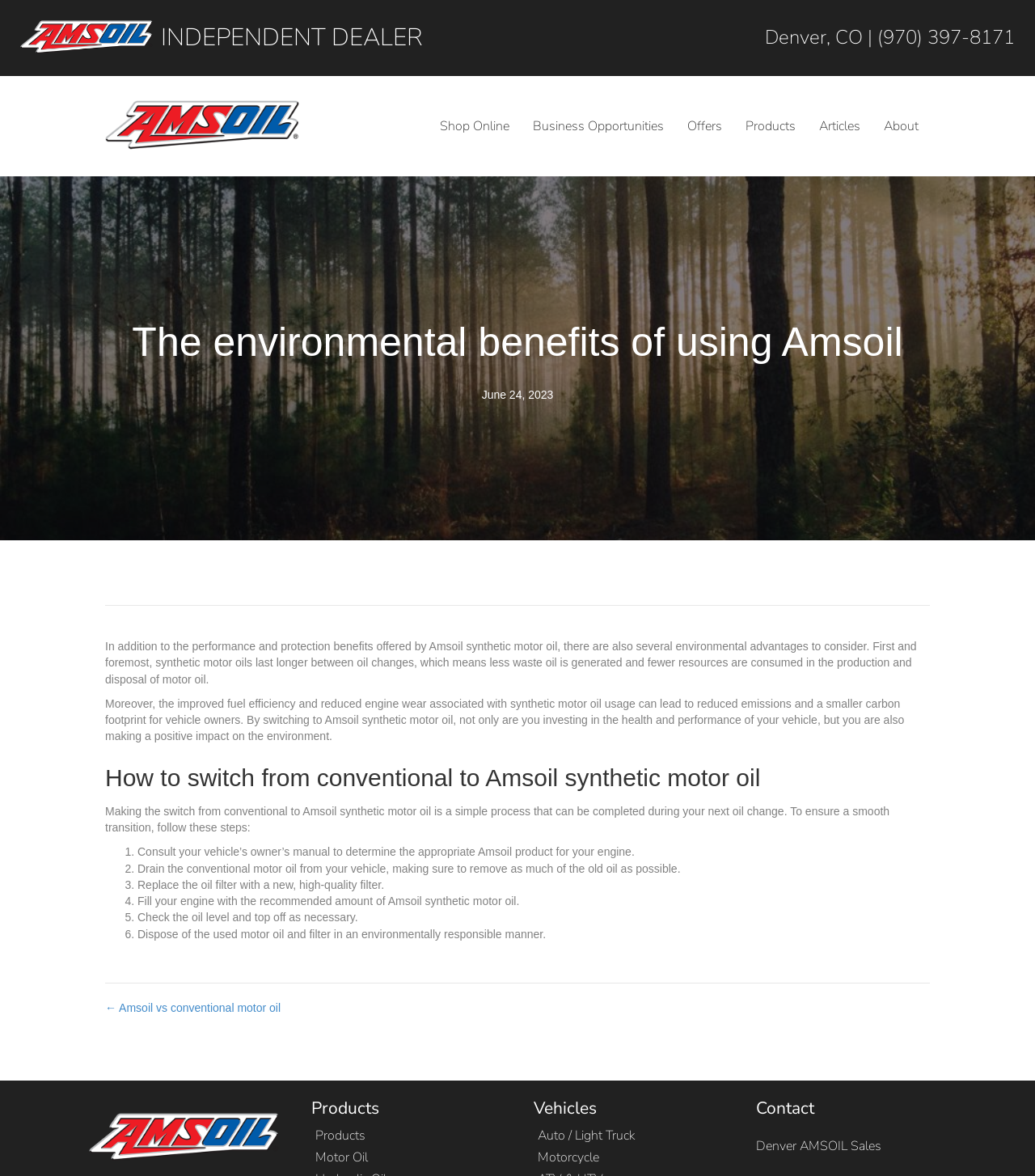Find the bounding box coordinates for the HTML element specified by: "alt="amsoil-logo" title="amsoil-logo"".

[0.102, 0.101, 0.289, 0.112]